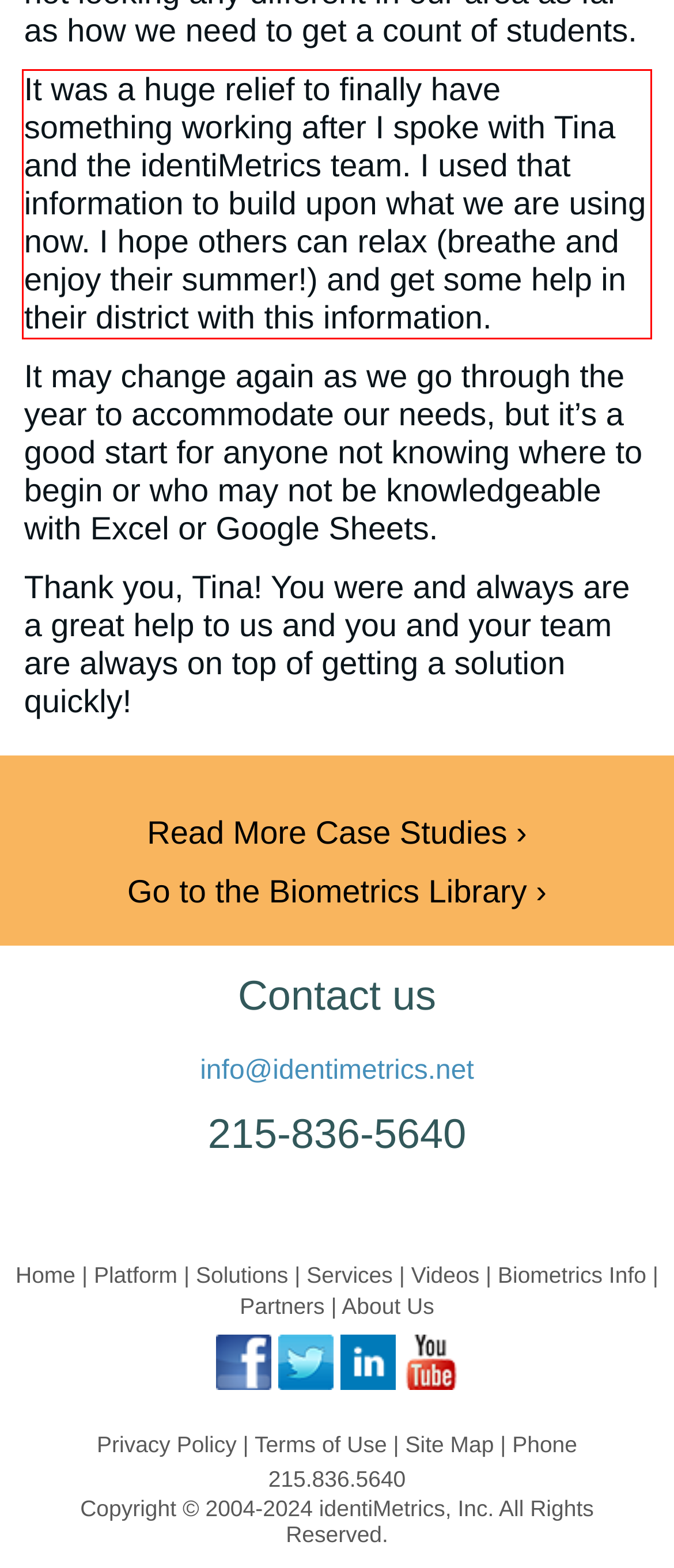Given a screenshot of a webpage, identify the red bounding box and perform OCR to recognize the text within that box.

It was a huge relief to finally have something working after I spoke with Tina and the identiMetrics team. I used that information to build upon what we are using now. I hope others can relax (breathe and enjoy their summer!) and get some help in their district with this information.